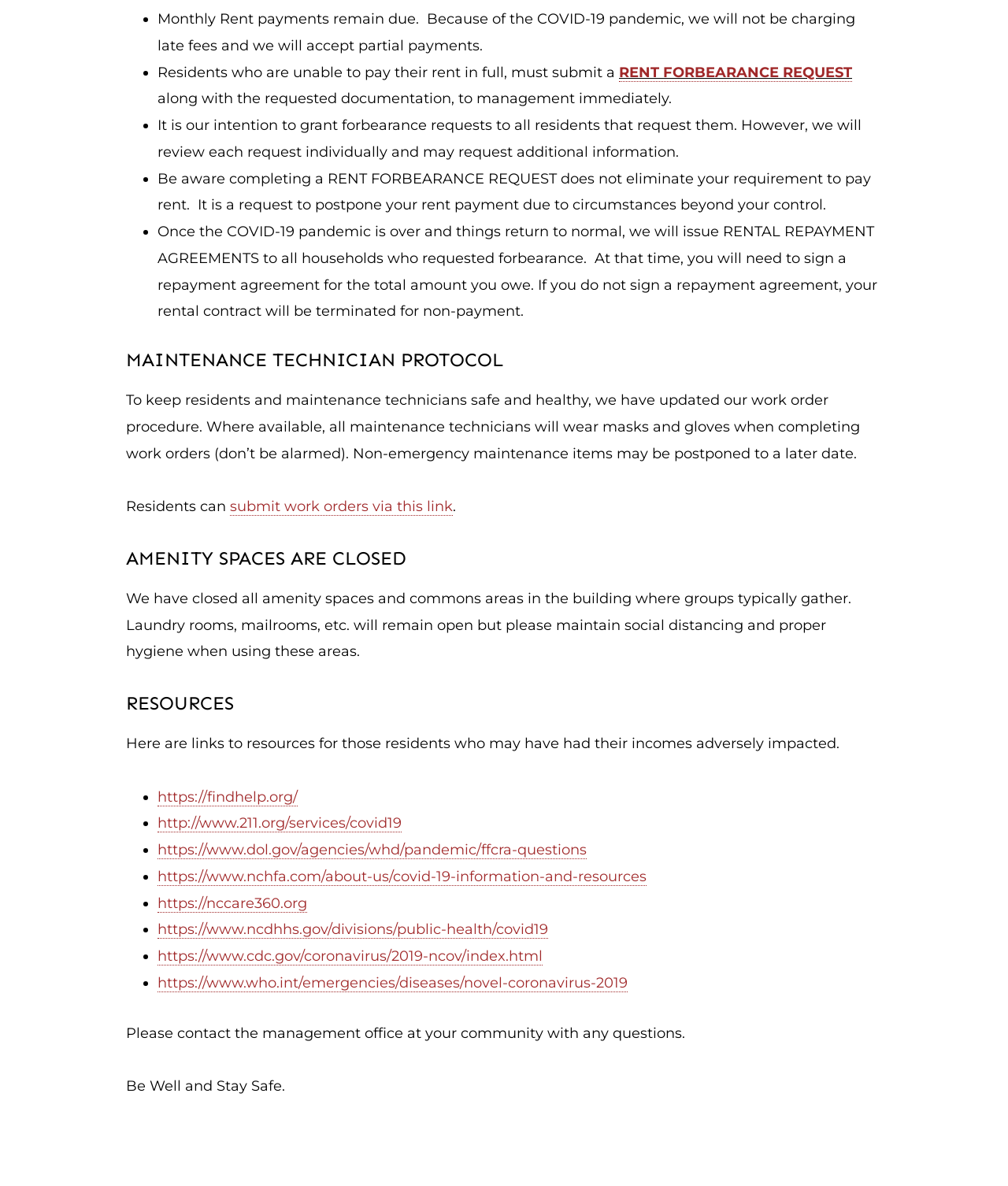Please identify the bounding box coordinates of the clickable region that I should interact with to perform the following instruction: "visit http://www.211.org/services/covid19". The coordinates should be expressed as four float numbers between 0 and 1, i.e., [left, top, right, bottom].

[0.156, 0.687, 0.398, 0.702]